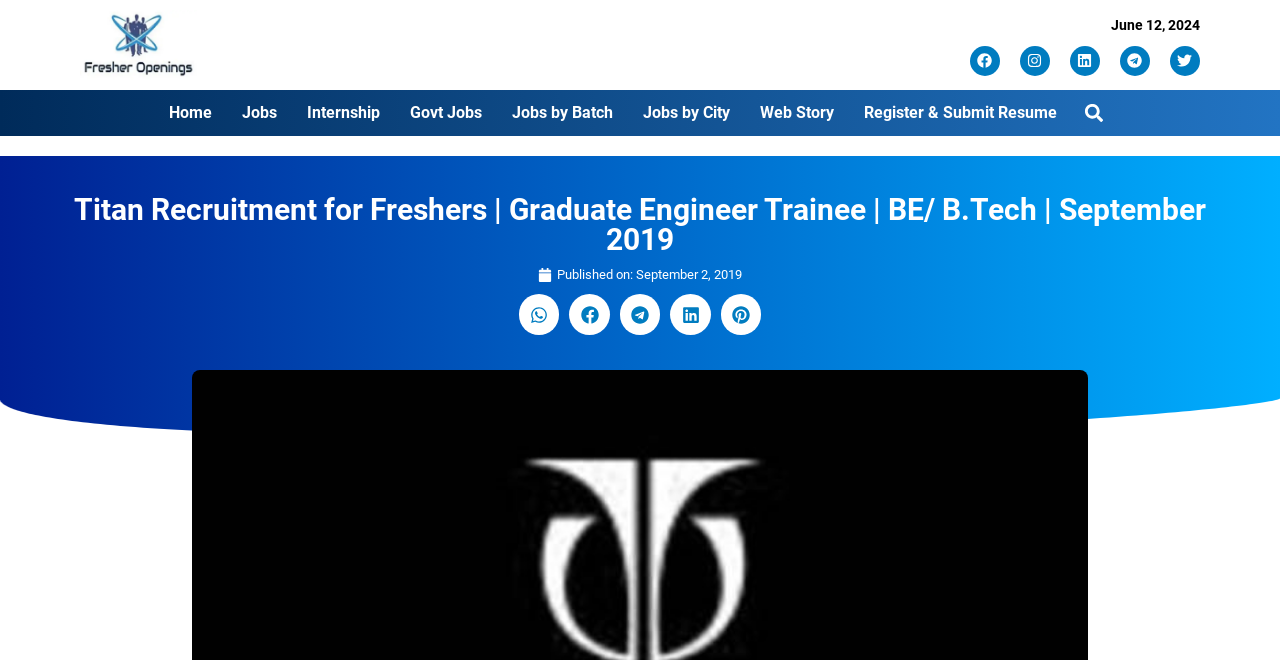Return the bounding box coordinates of the UI element that corresponds to this description: "Twitter". The coordinates must be given as four float numbers in the range of 0 and 1, [left, top, right, bottom].

[0.914, 0.069, 0.937, 0.115]